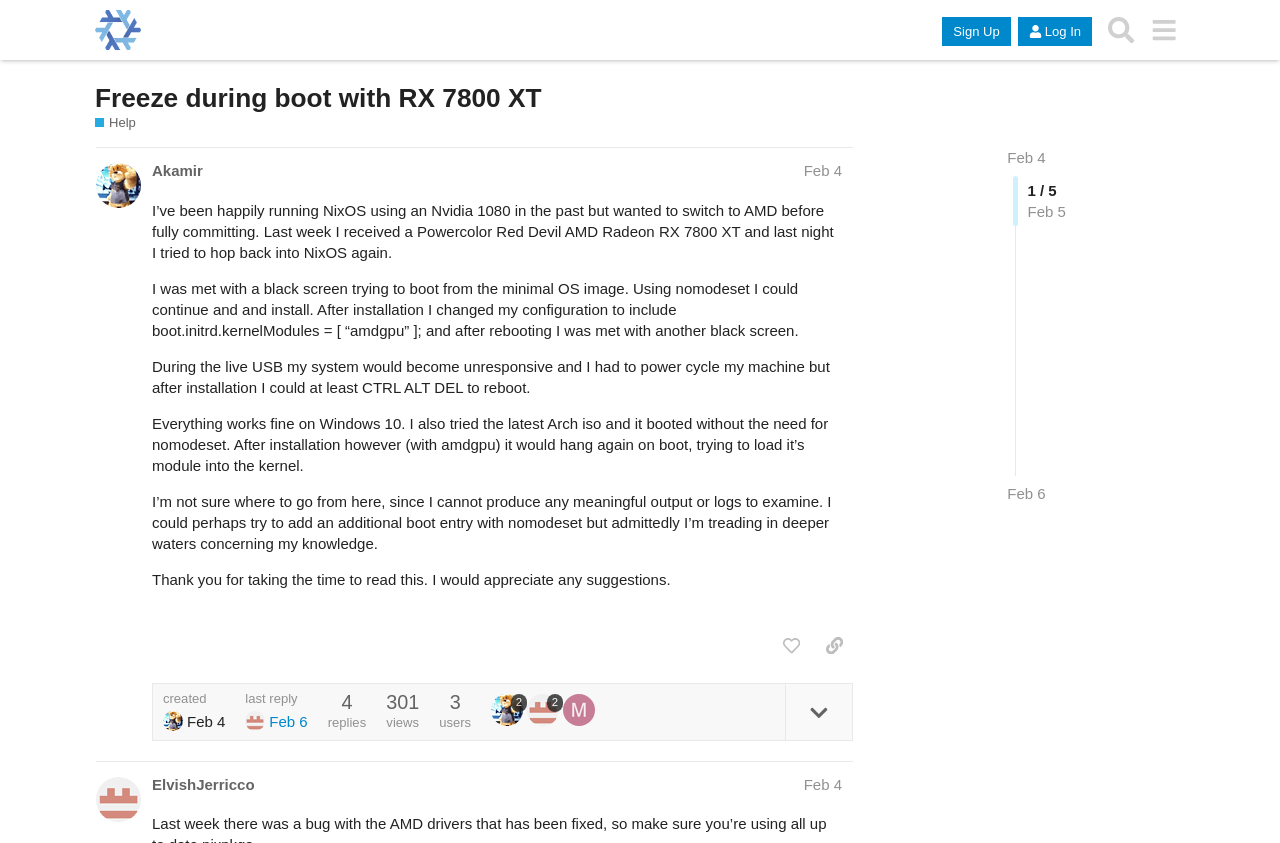Provide an in-depth caption for the webpage.

This webpage is a discussion forum post on NixOS Discourse, titled "Freeze during boot with RX 7800 XT - Help". At the top, there is a header section with a logo image and links to "NixOS Discourse", "Sign Up", "Log In", and "Search". Below the header, the title of the post is displayed prominently.

The main content of the post is a lengthy text written by the user "Akamir", describing their experience with installing NixOS on a system with an AMD Radeon RX 7800 XT graphics card. The text is divided into several paragraphs, detailing the issues they encountered during the installation process and their attempts to troubleshoot the problems.

To the right of the post, there are several buttons and links, including "like this post", "share a link to this post", and "expand topic details". Below the post, there is information about the post's creation date and time, as well as the number of replies and views.

Further down the page, there are replies to the original post from other users, including "ElvishJerricco". Each reply is displayed in a separate section, with the user's name and date/time of the reply shown above the text. There are also images of the users who replied, displayed to the right of their names.

At the very bottom of the page, there are links to other related posts, including the latest reply, which is dated February 6.